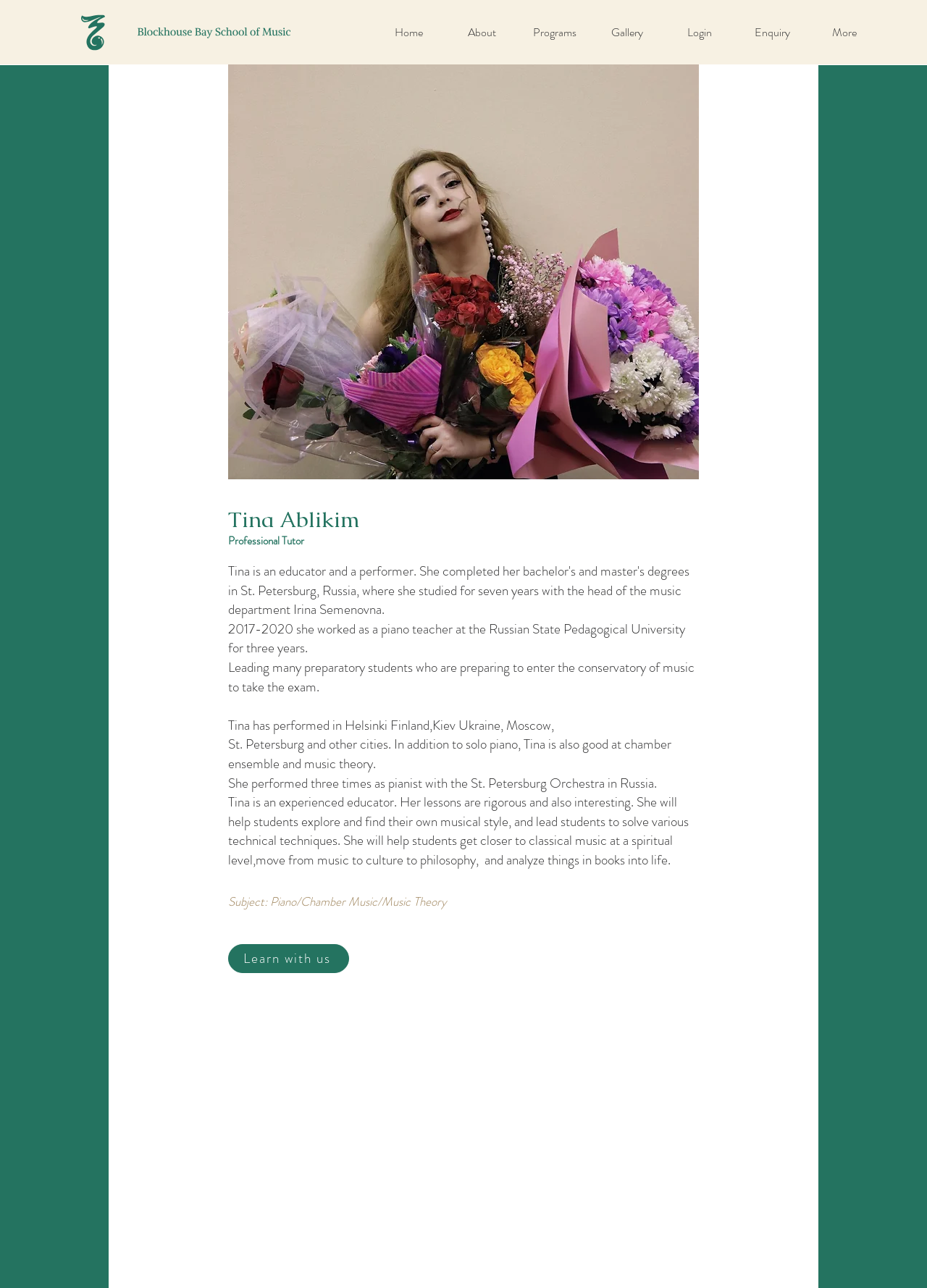Determine the bounding box for the UI element as described: "name="quicksearch" placeholder="Search by MLS, Address"". The coordinates should be represented as four float numbers between 0 and 1, formatted as [left, top, right, bottom].

None